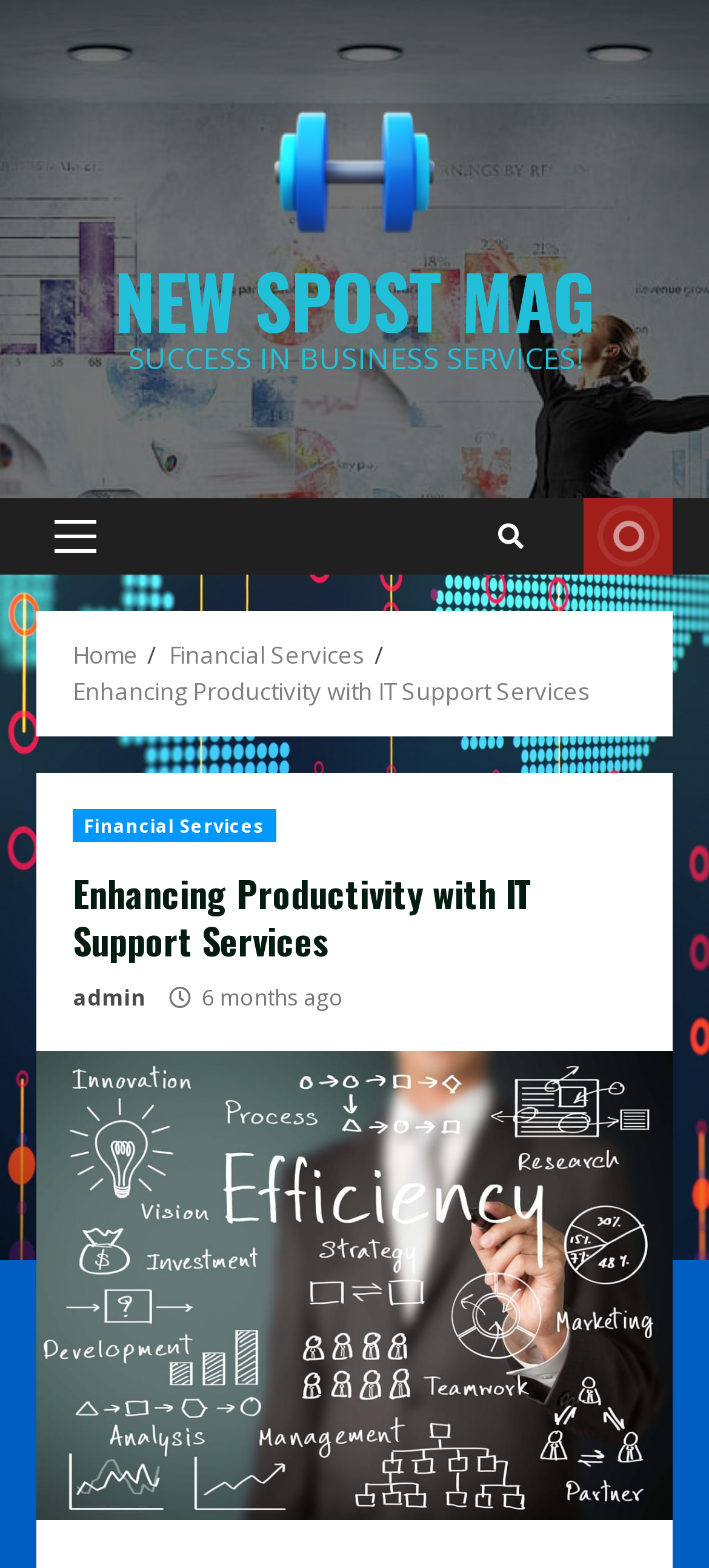Offer a detailed account of what is visible on the webpage.

The webpage appears to be an article or blog post about enhancing productivity with IT support services, specifically in the financial services industry. 

At the top left of the page, there is a logo or brand image with the text "new spost mag" next to it, which is also a clickable link. Below this, there is a larger heading that reads "NEW SPOST MAG" and a subheading that says "SUCCESS IN BUSINESS SERVICES!". 

To the right of the logo, there is a primary menu with a dropdown icon, indicated by the "\uf002" symbol. Next to the primary menu, there is a "LIVE" link. 

Below the top section, there is a navigation bar or breadcrumbs section that shows the page's hierarchy. It starts with "Home", followed by "Financial Services", and finally "Enhancing Productivity with IT Support Services", which is also the title of the article. 

The main content of the article is likely below the breadcrumbs section, although the exact content is not specified in the accessibility tree. There is a heading that repeats the title of the article, and a link to "admin" and a timestamp that says "6 months ago".